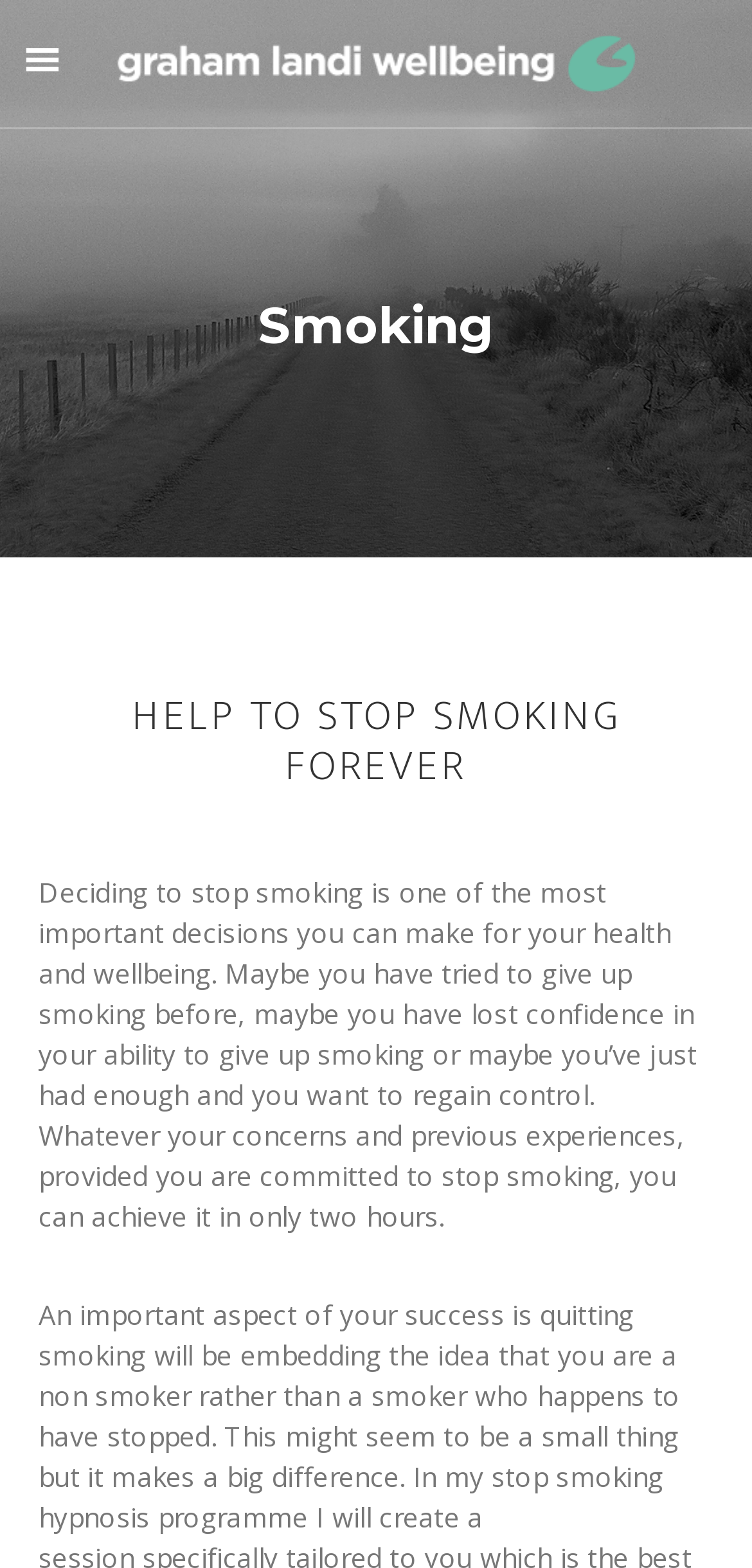Find the bounding box coordinates corresponding to the UI element with the description: "Graham Landi Wellbeing". The coordinates should be formatted as [left, top, right, bottom], with values as floats between 0 and 1.

[0.128, 0.022, 0.872, 0.059]